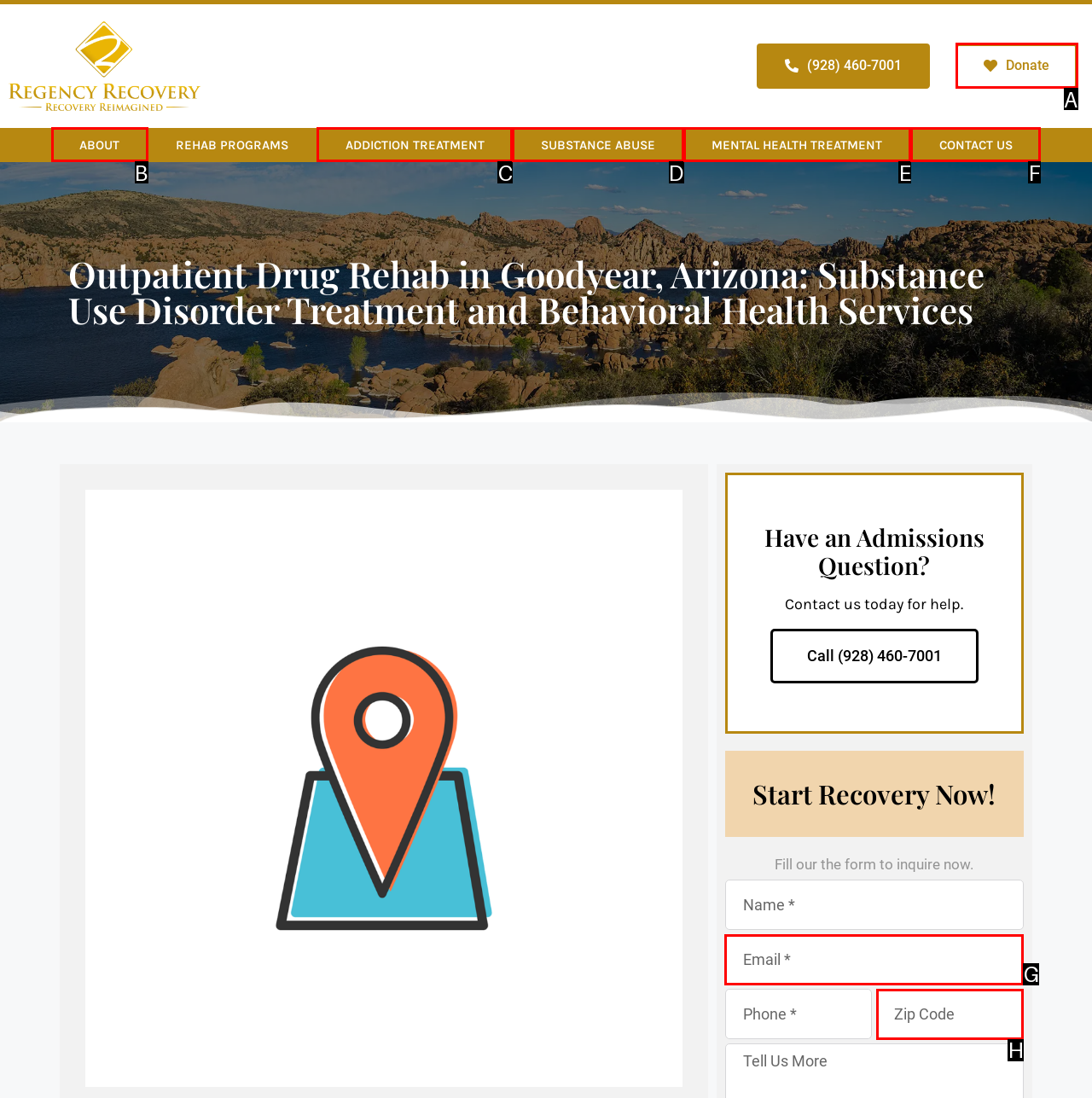Select the option that matches this description: About
Answer by giving the letter of the chosen option.

B